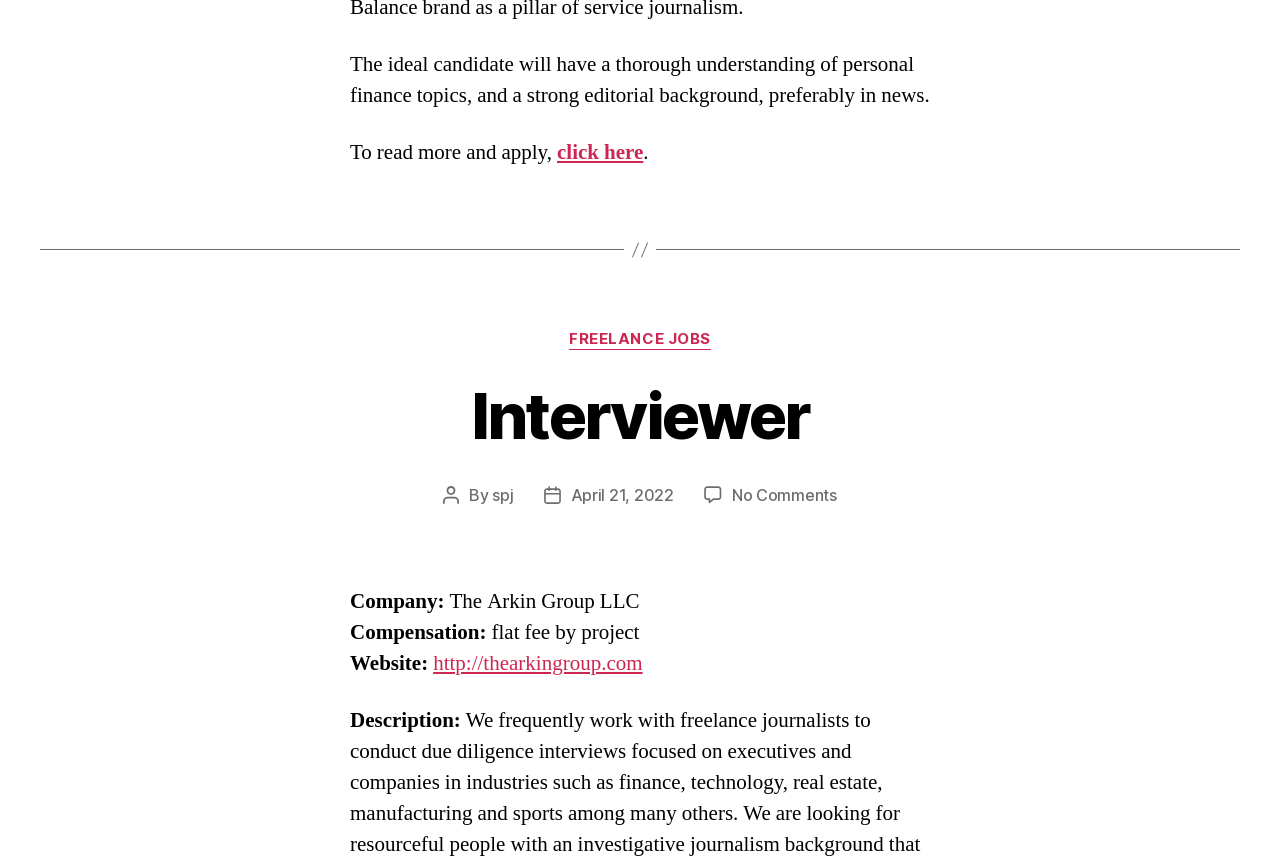Locate the bounding box of the UI element with the following description: "April 21, 2022".

[0.446, 0.58, 0.526, 0.603]